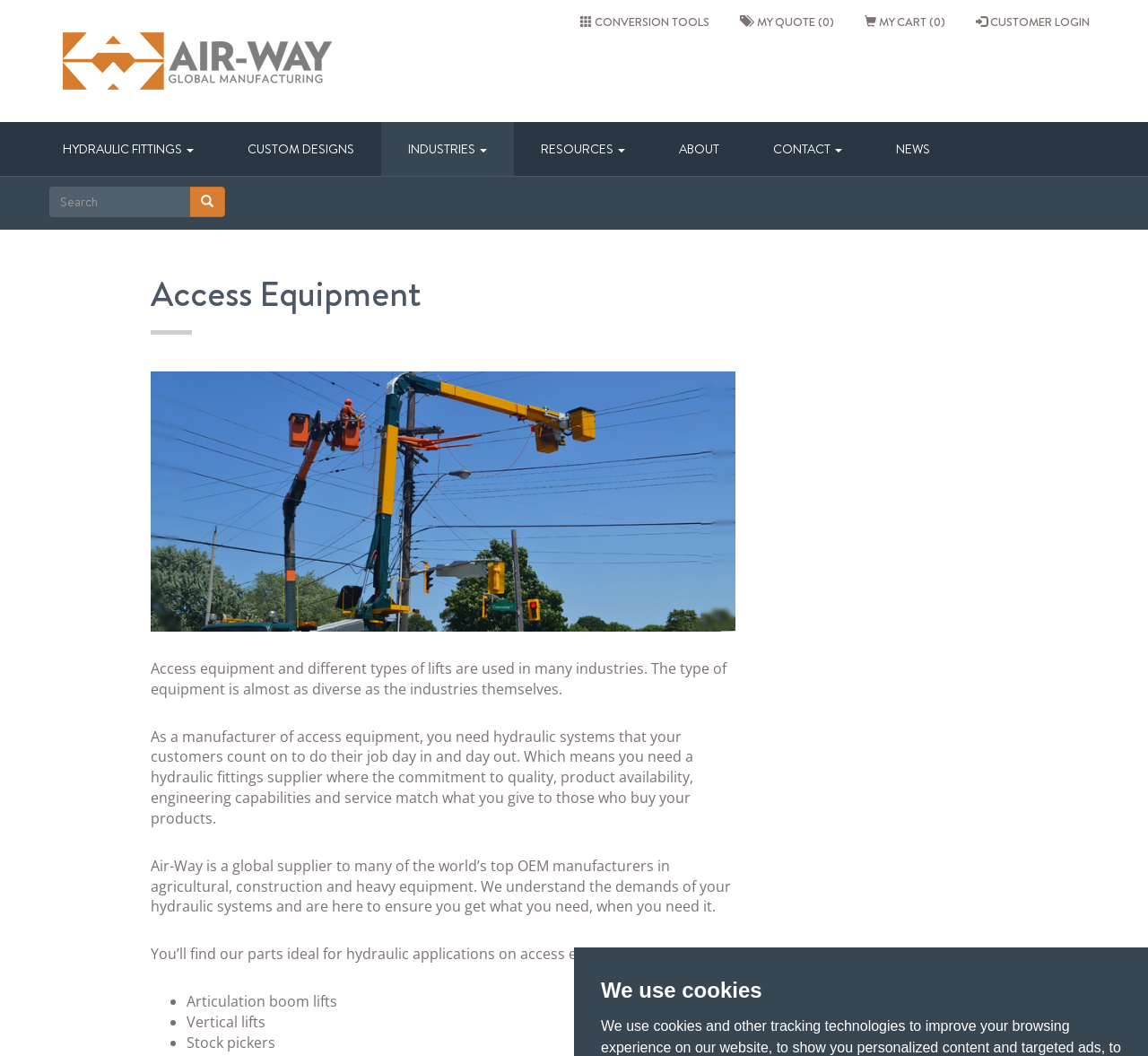Specify the bounding box coordinates of the area that needs to be clicked to achieve the following instruction: "View news".

[0.757, 0.116, 0.834, 0.167]